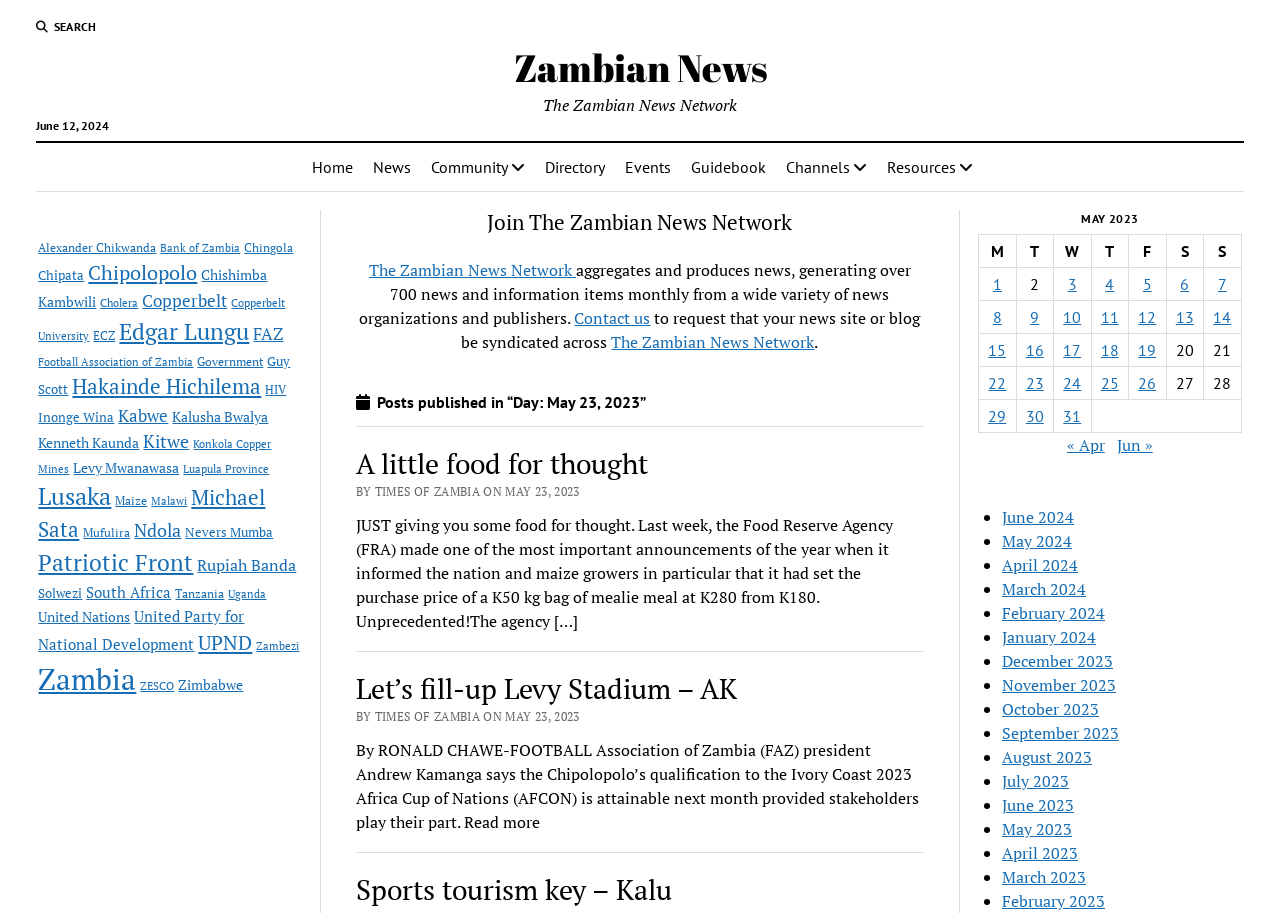Please identify the bounding box coordinates of the area I need to click to accomplish the following instruction: "Read news about Alexander Chikwanda".

[0.03, 0.263, 0.122, 0.279]